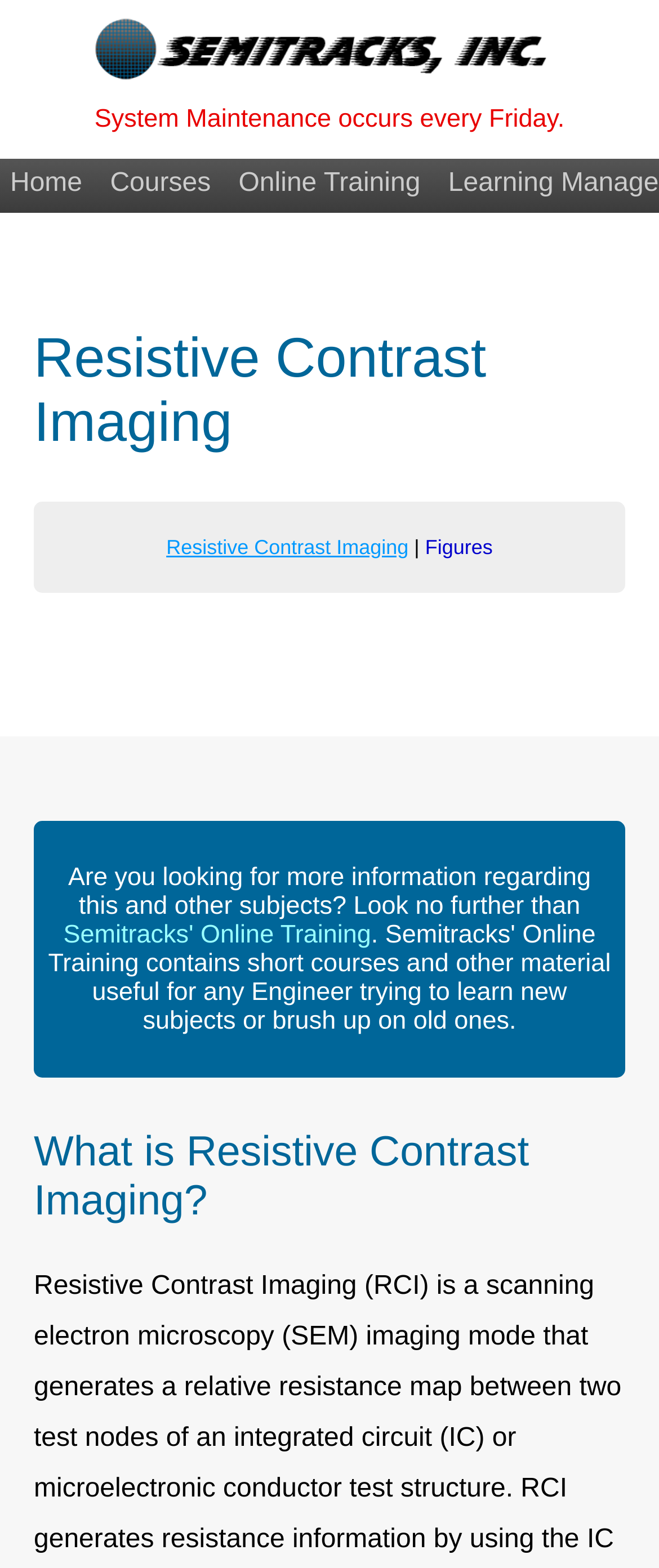Identify and provide the main heading of the webpage.

Resistive Contrast Imaging